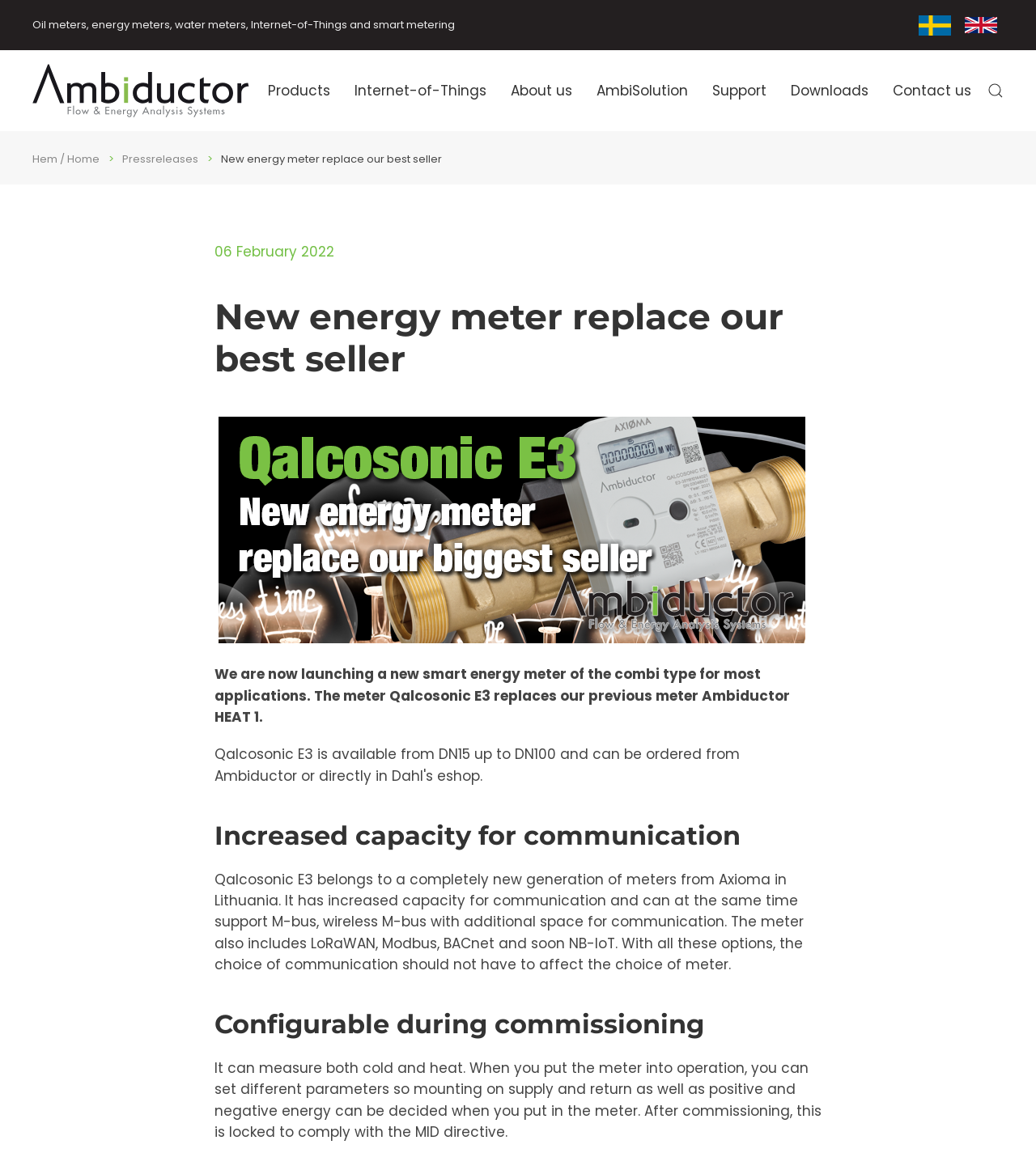Determine the heading of the webpage and extract its text content.

New energy meter replace our best seller